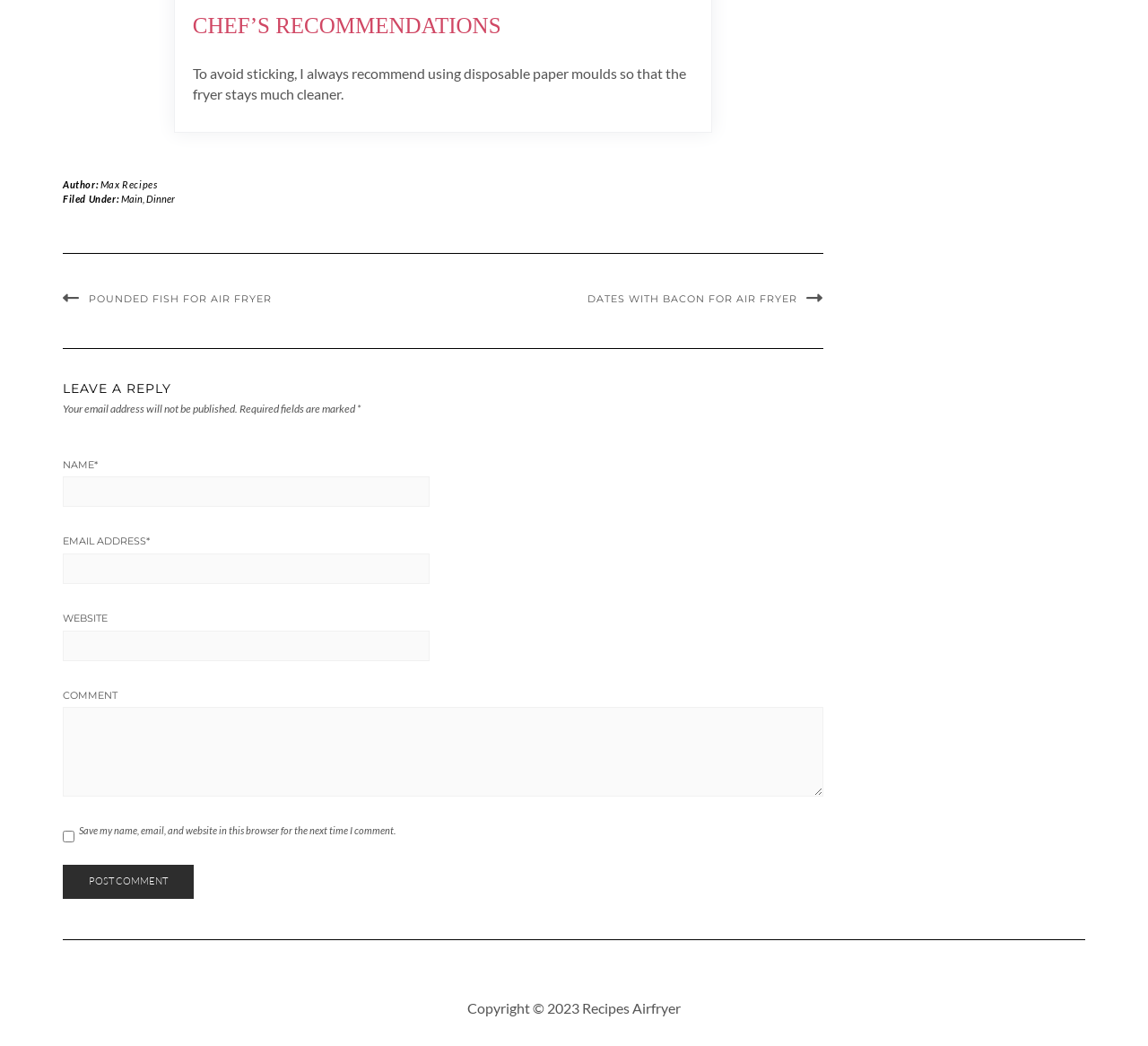What is the author's recommendation for using an air fryer?
Make sure to answer the question with a detailed and comprehensive explanation.

The author recommends using disposable paper moulds to avoid sticking and keep the fryer clean, as mentioned in the text 'To avoid sticking, I always recommend using disposable paper moulds so that the fryer stays much cleaner.'